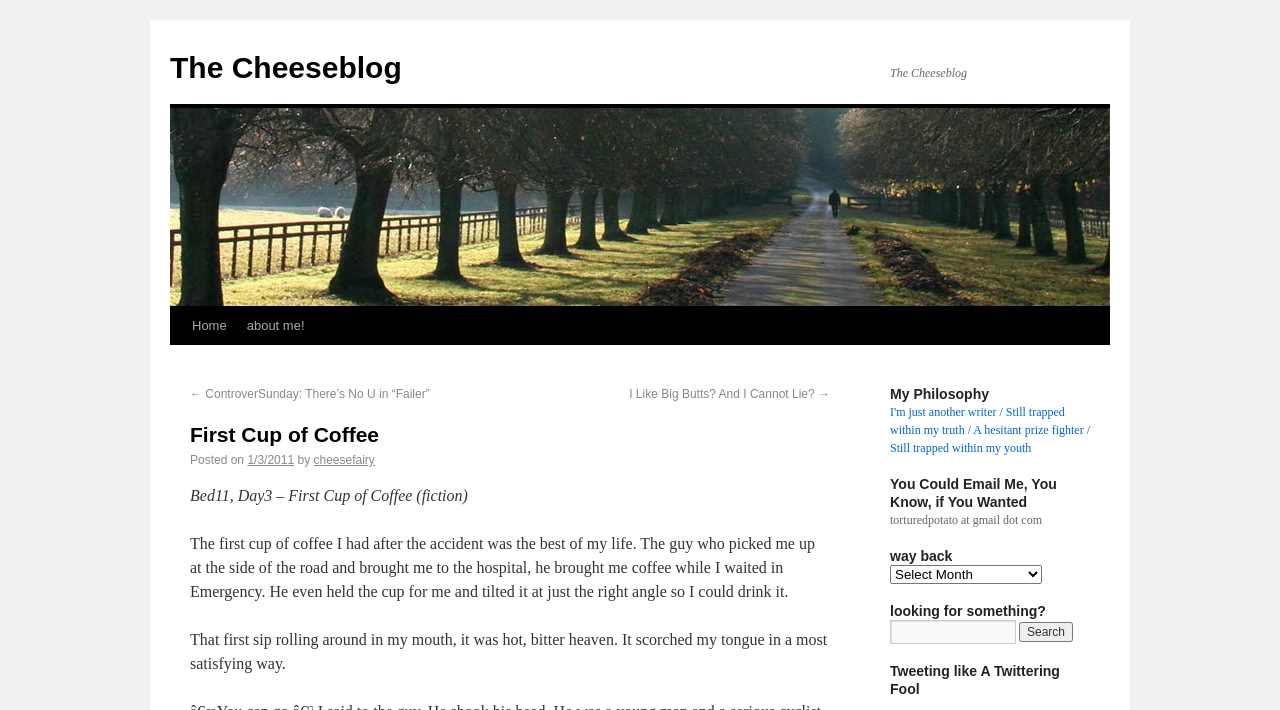Please find the bounding box coordinates of the section that needs to be clicked to achieve this instruction: "Search for a specific term".

None